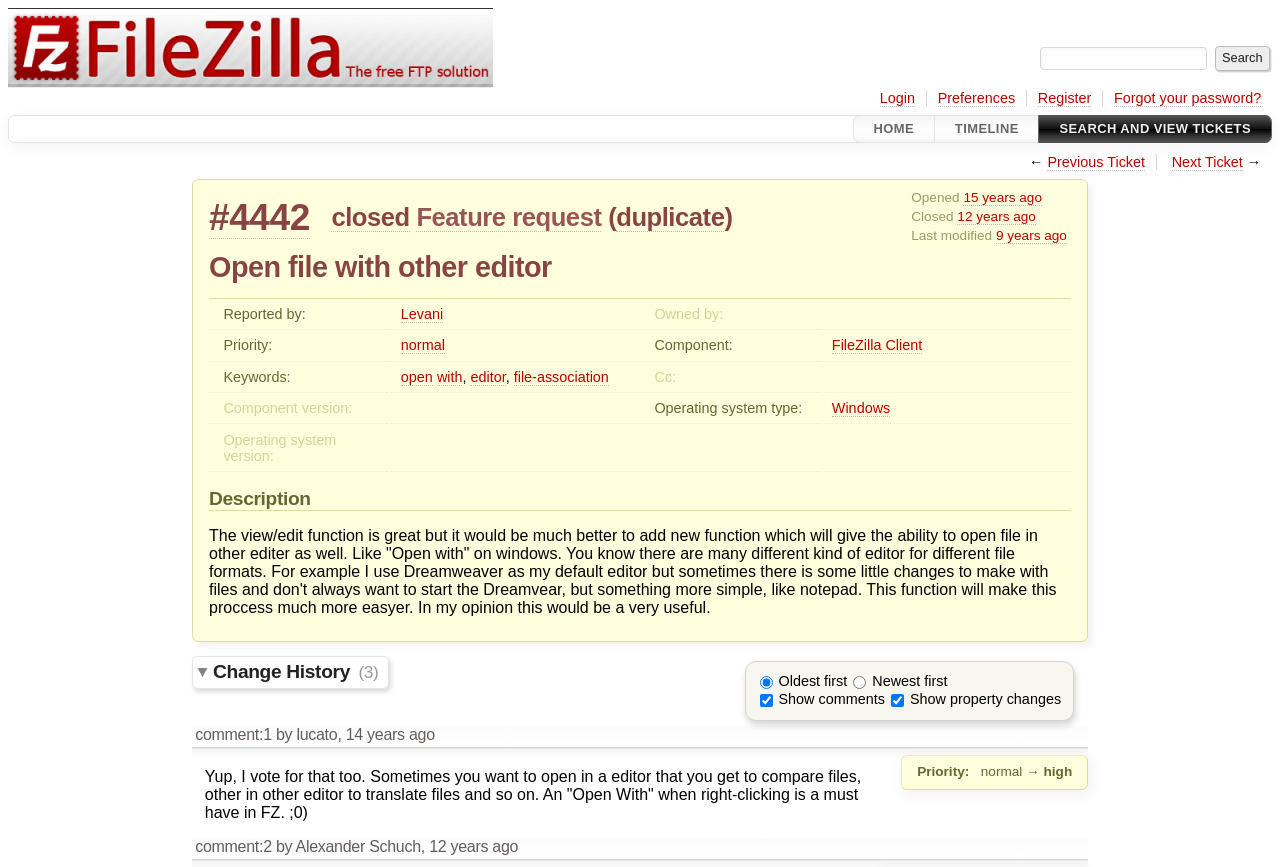Please mark the clickable region by giving the bounding box coordinates needed to complete this instruction: "View the previous ticket".

[0.818, 0.177, 0.895, 0.197]